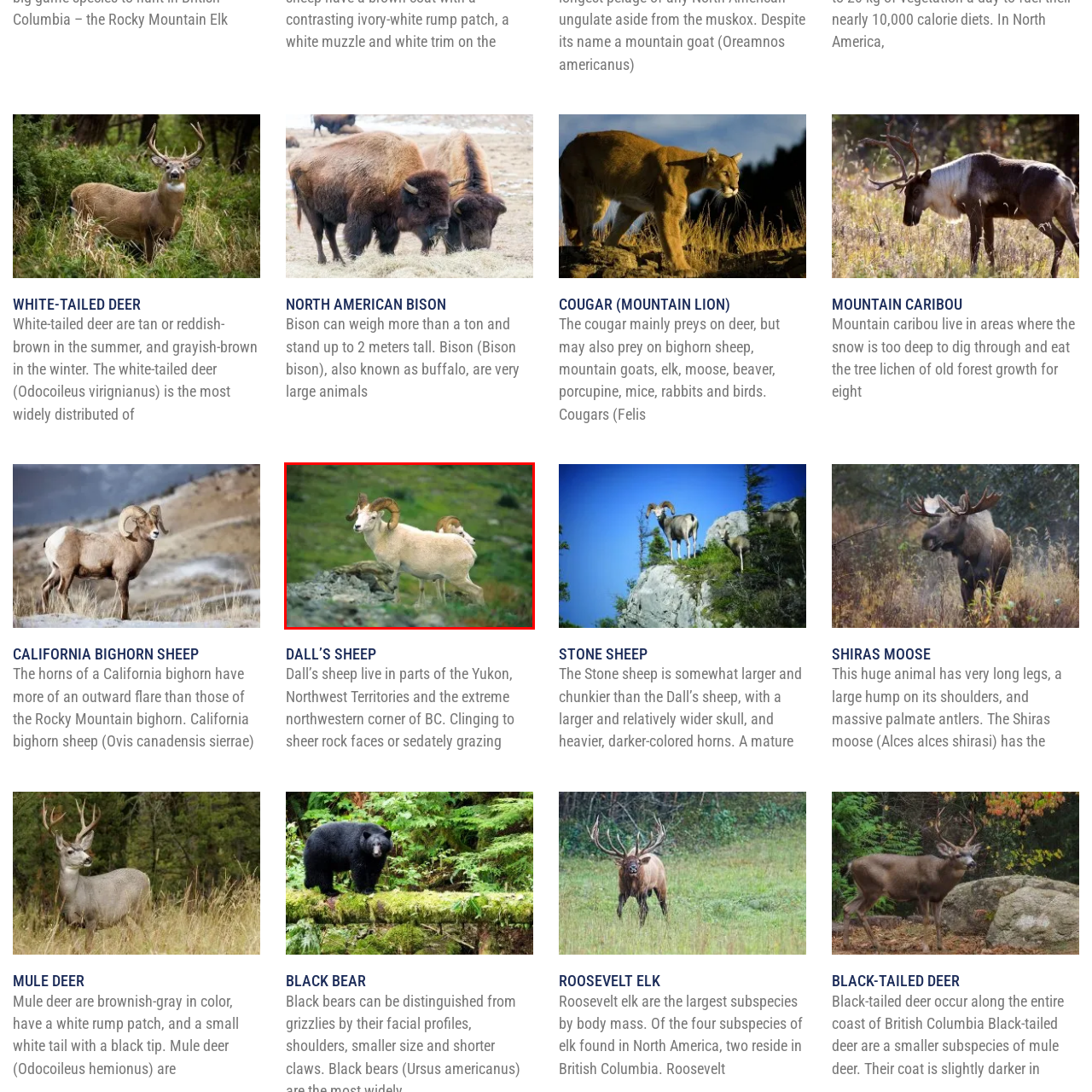View the section of the image outlined in red, What is distinctive about the California Bighorn Sheep's horns? Provide your response in a single word or brief phrase.

Outward-flaring